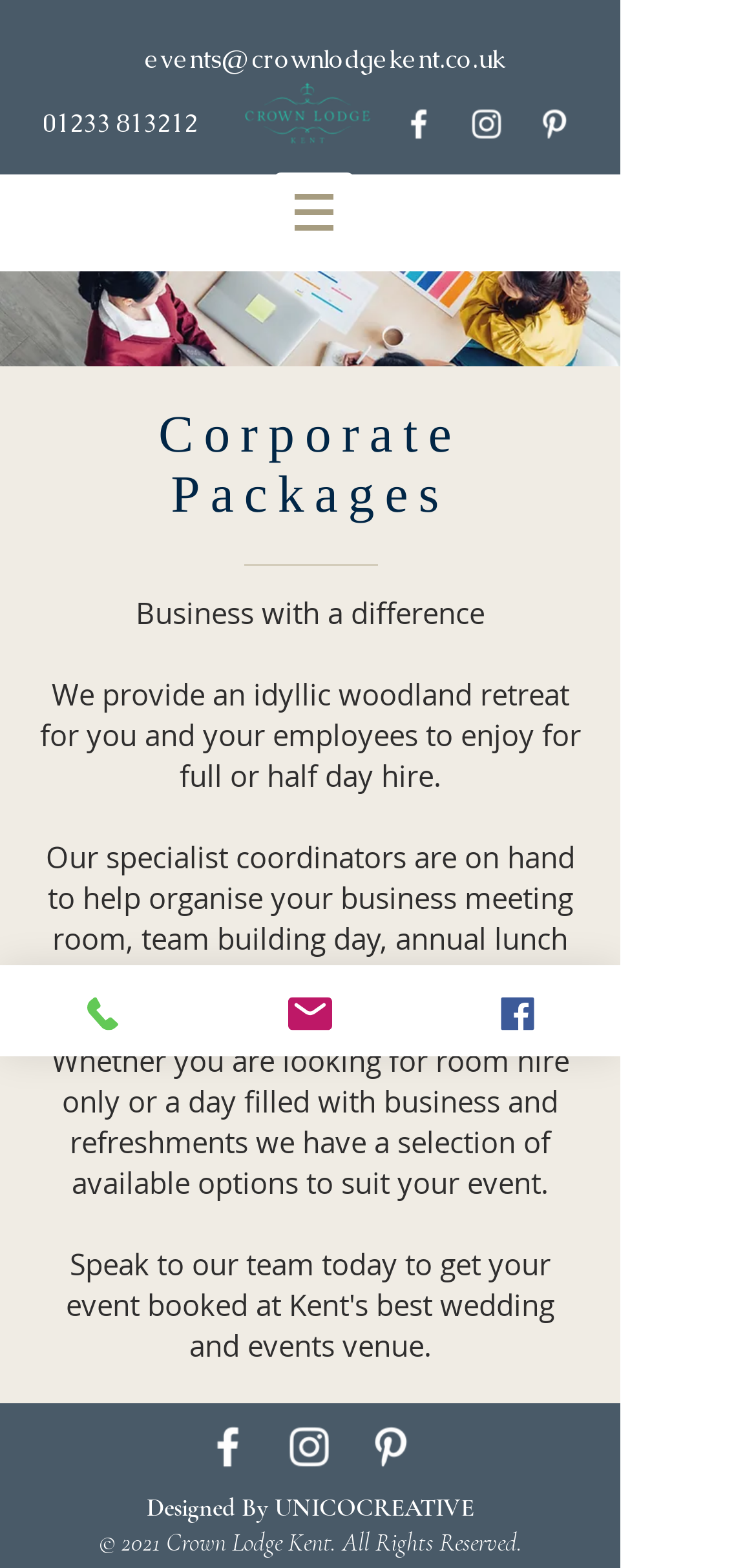Construct a comprehensive caption that outlines the webpage's structure and content.

The webpage is about Crown Lodge in Kent, which offers corporate packages for conferences and business meetings. At the top left, there is a logo of Crown Lodge, accompanied by a contact email and phone number. Below the logo, there is a social media bar with links to Facebook, Instagram, and Pinterest, represented by white icons.

The main content of the webpage is divided into sections. The first section has a heading "Corporate Packages" and features an image of an office meeting. Below the image, there is a brief introduction to Crown Lodge's corporate event hire services, highlighting its idyllic woodland retreat and specialist coordinators who can help organize business meetings and events.

The following sections provide more details about the services offered, including room hire options and team-building activities. The text is organized into paragraphs, with headings and short sentences that summarize the services.

At the bottom of the page, there is a footer section with a social media bar identical to the one at the top, followed by a copyright notice and a credit to the website designer.

On the right side of the page, there are three links: "Phone", "Email", and "Facebook", each accompanied by an icon. These links are positioned vertically, with the phone link at the top, followed by the email link, and then the Facebook link.